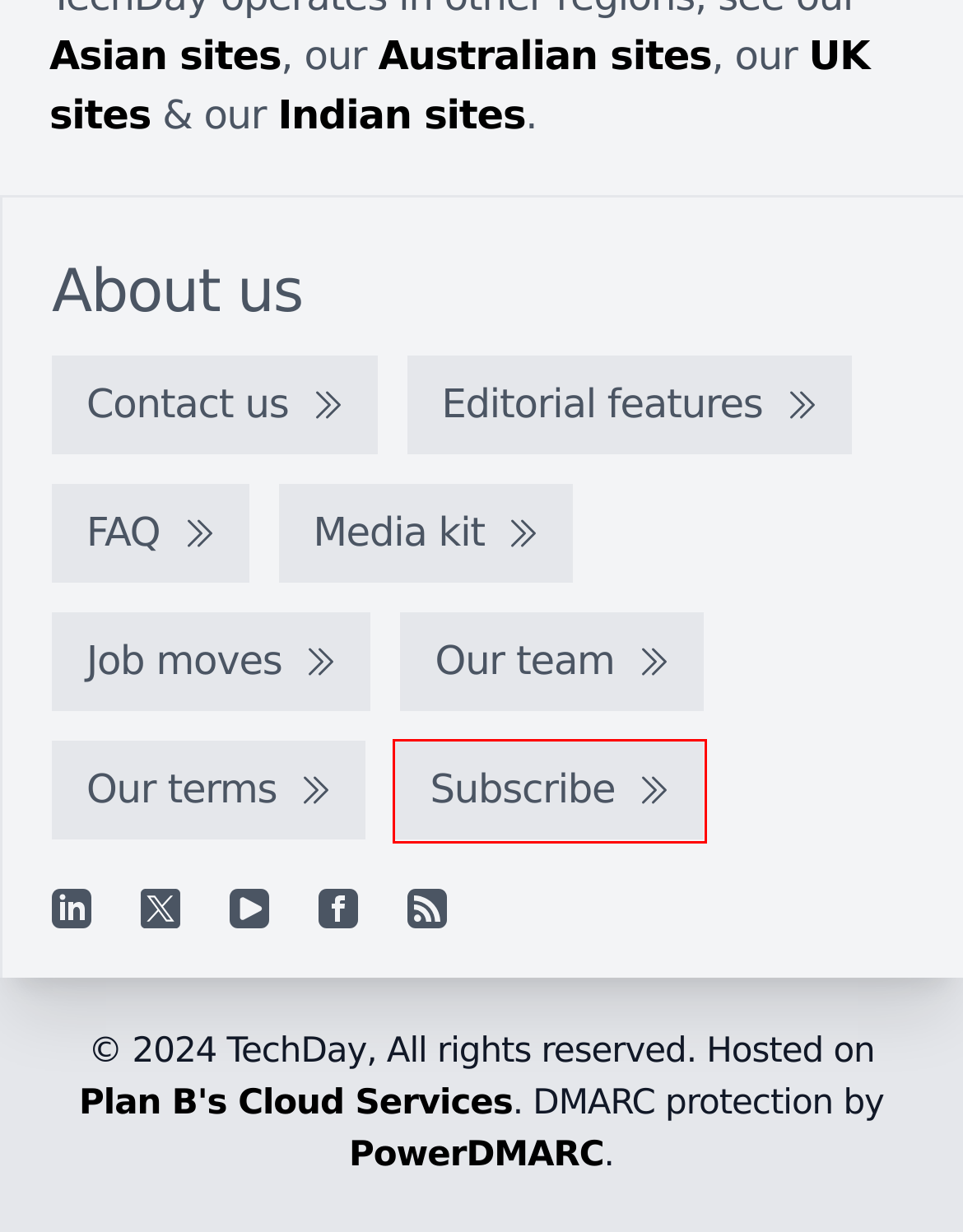Using the screenshot of a webpage with a red bounding box, pick the webpage description that most accurately represents the new webpage after the element inside the red box is clicked. Here are the candidates:
A. FutureFive New Zealand
B. Join our mailing list
C. TechDay Asia - Asia's technology news network
D. TechDay Australia - Australia's technology news network
E. The 2024 Ultimate Guide to Reviews
F. TechDay India - India's technology news network
G. TechDay UK - The United Kingdom's, technology news network
H. Hosted Data Centre, Server and Storage Solutions | Plan B

B